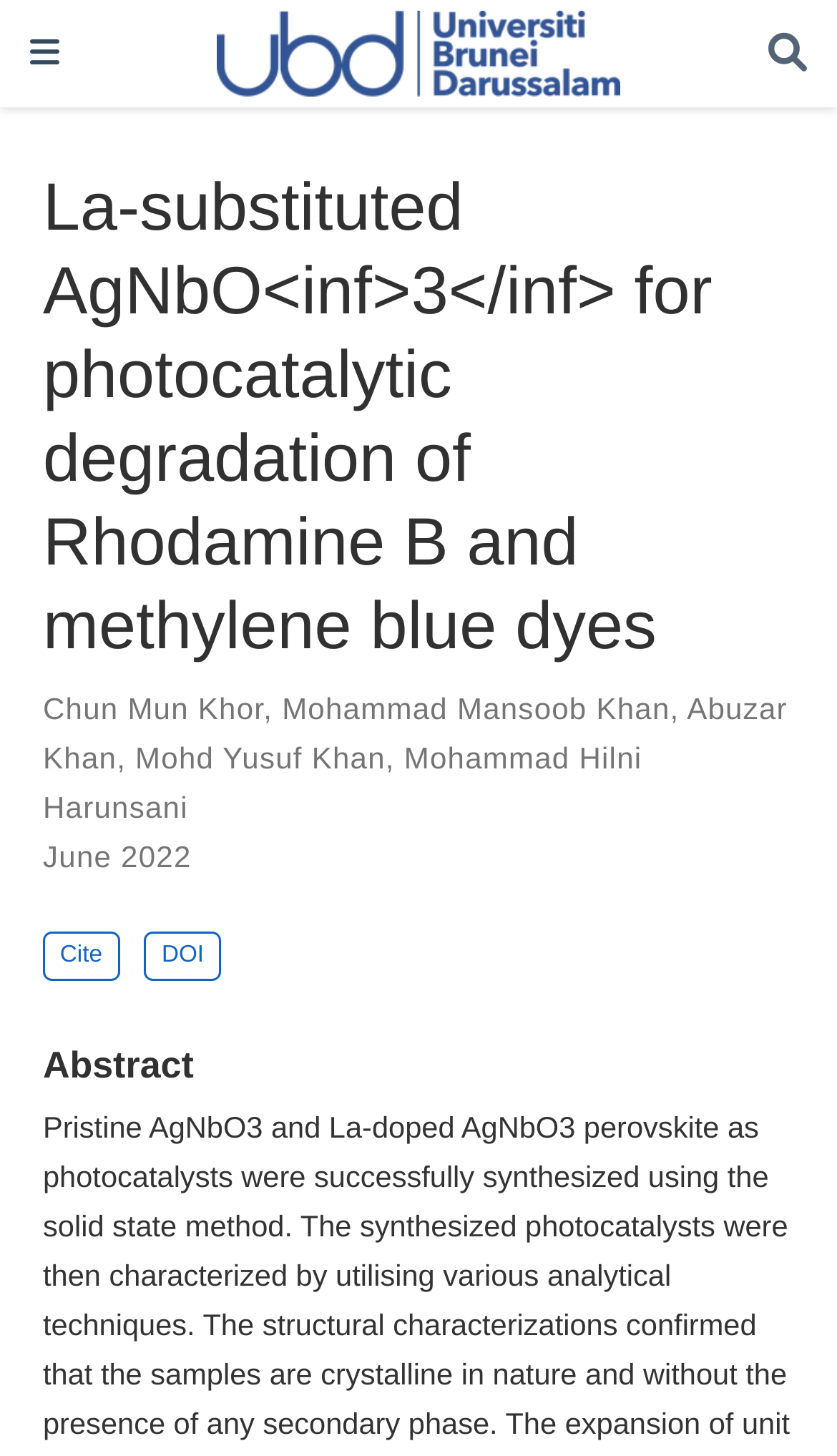Show the bounding box coordinates for the HTML element described as: "aria-label="Toggle navigation"".

[0.036, 0.02, 0.071, 0.054]